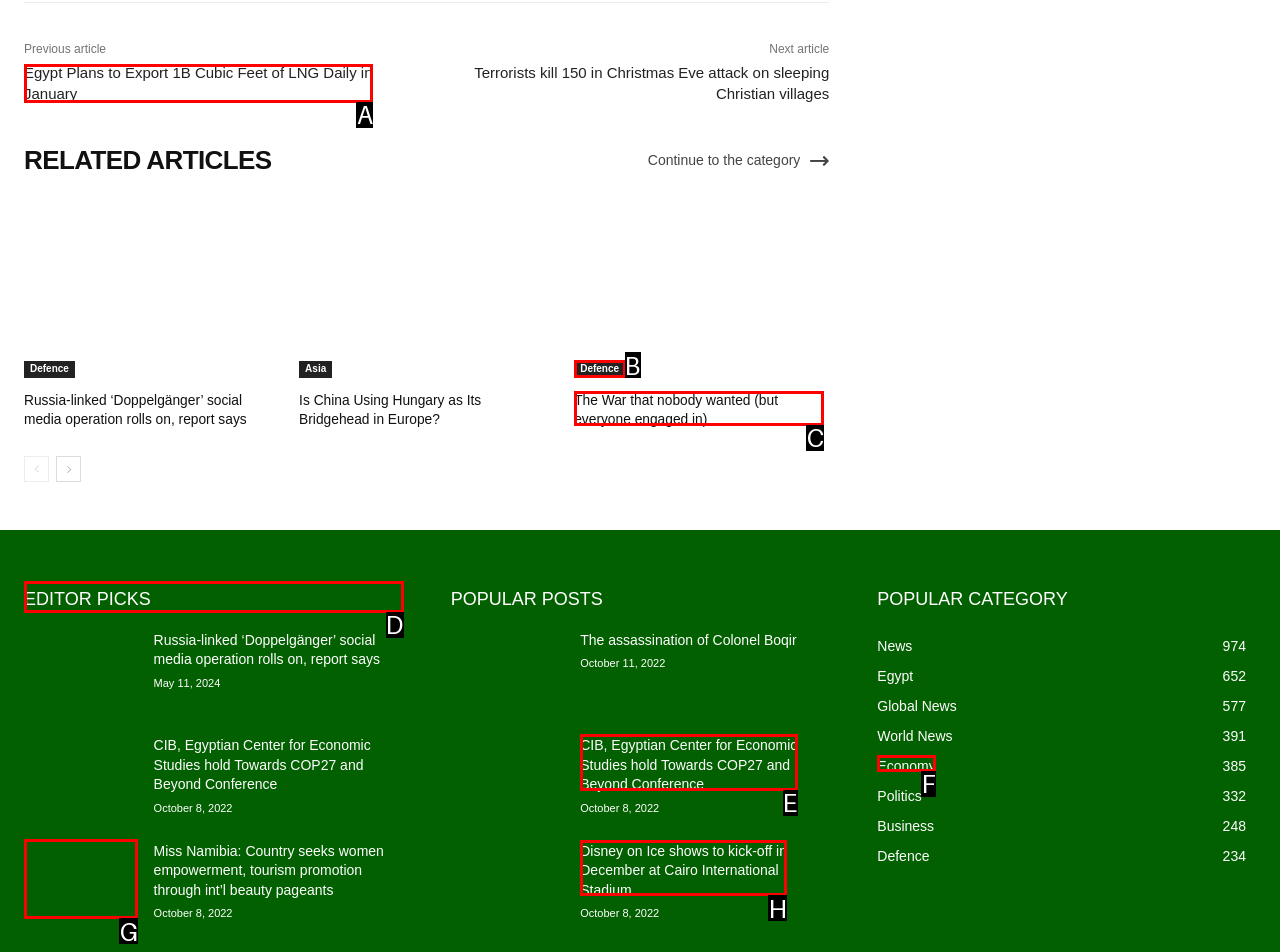Determine the HTML element to be clicked to complete the task: View the 'EDITOR PICKS' section. Answer by giving the letter of the selected option.

D